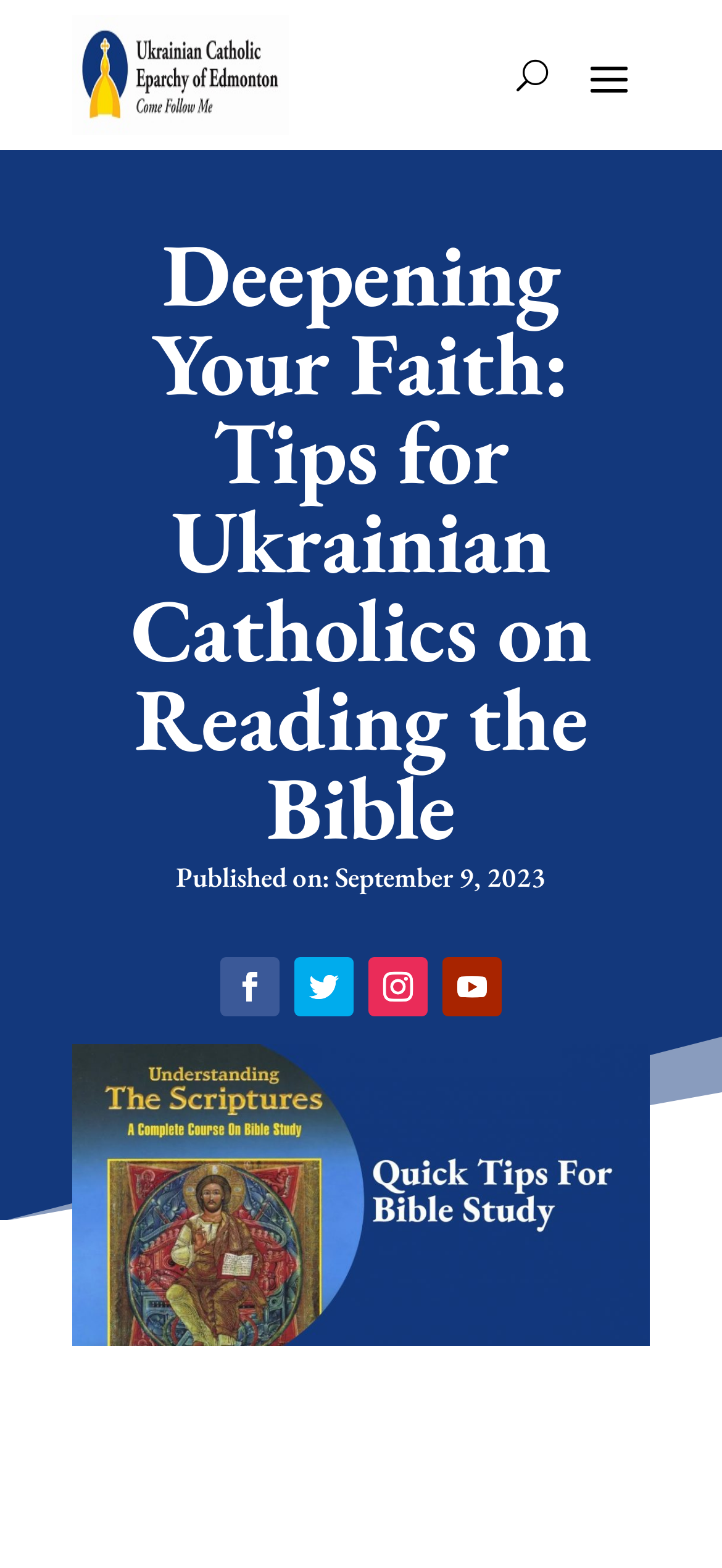Is there a button on the top right corner?
From the image, respond with a single word or phrase.

Yes